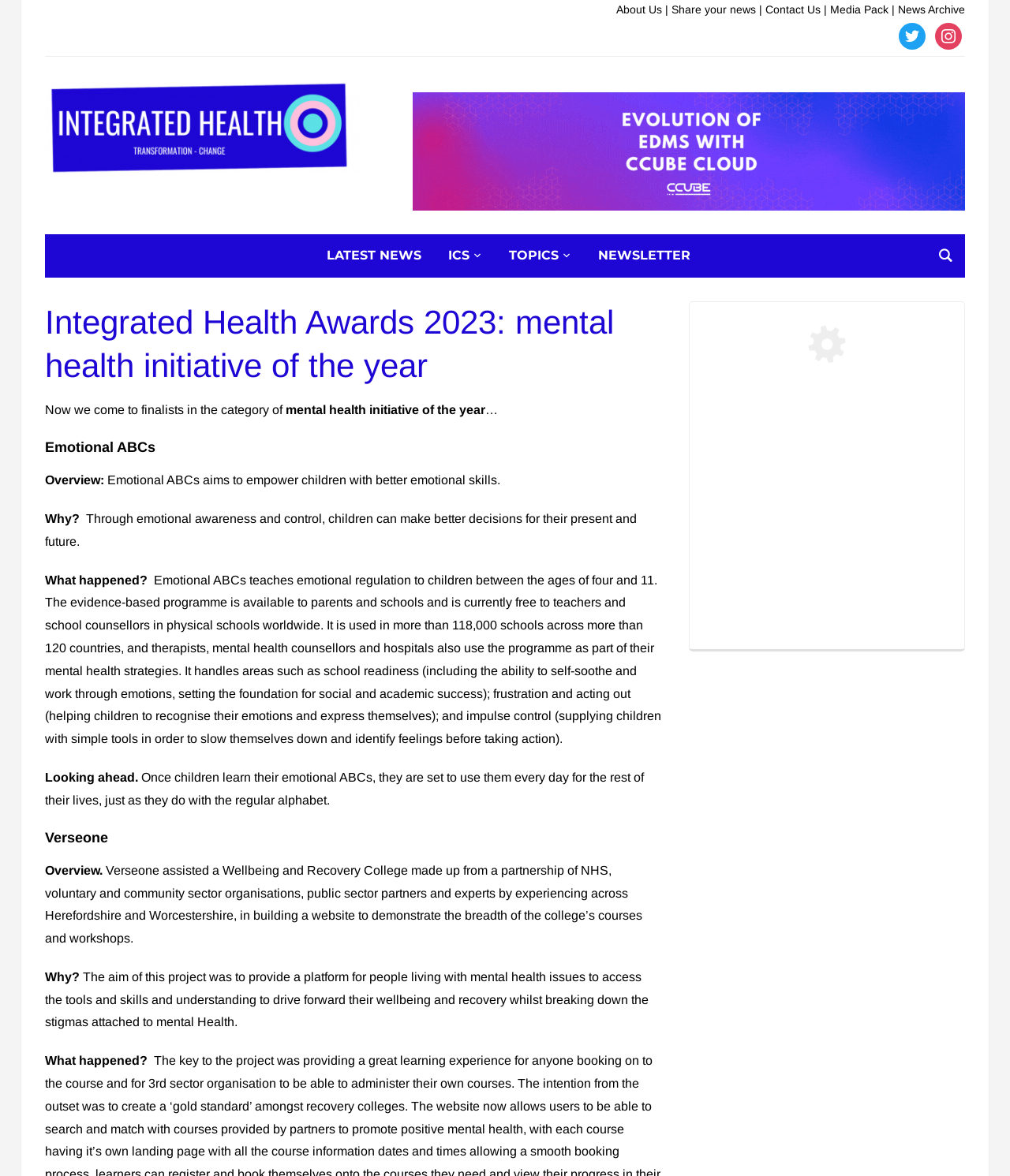Determine the bounding box coordinates of the region I should click to achieve the following instruction: "Search for something". Ensure the bounding box coordinates are four float numbers between 0 and 1, i.e., [left, top, right, bottom].

[0.921, 0.204, 0.952, 0.231]